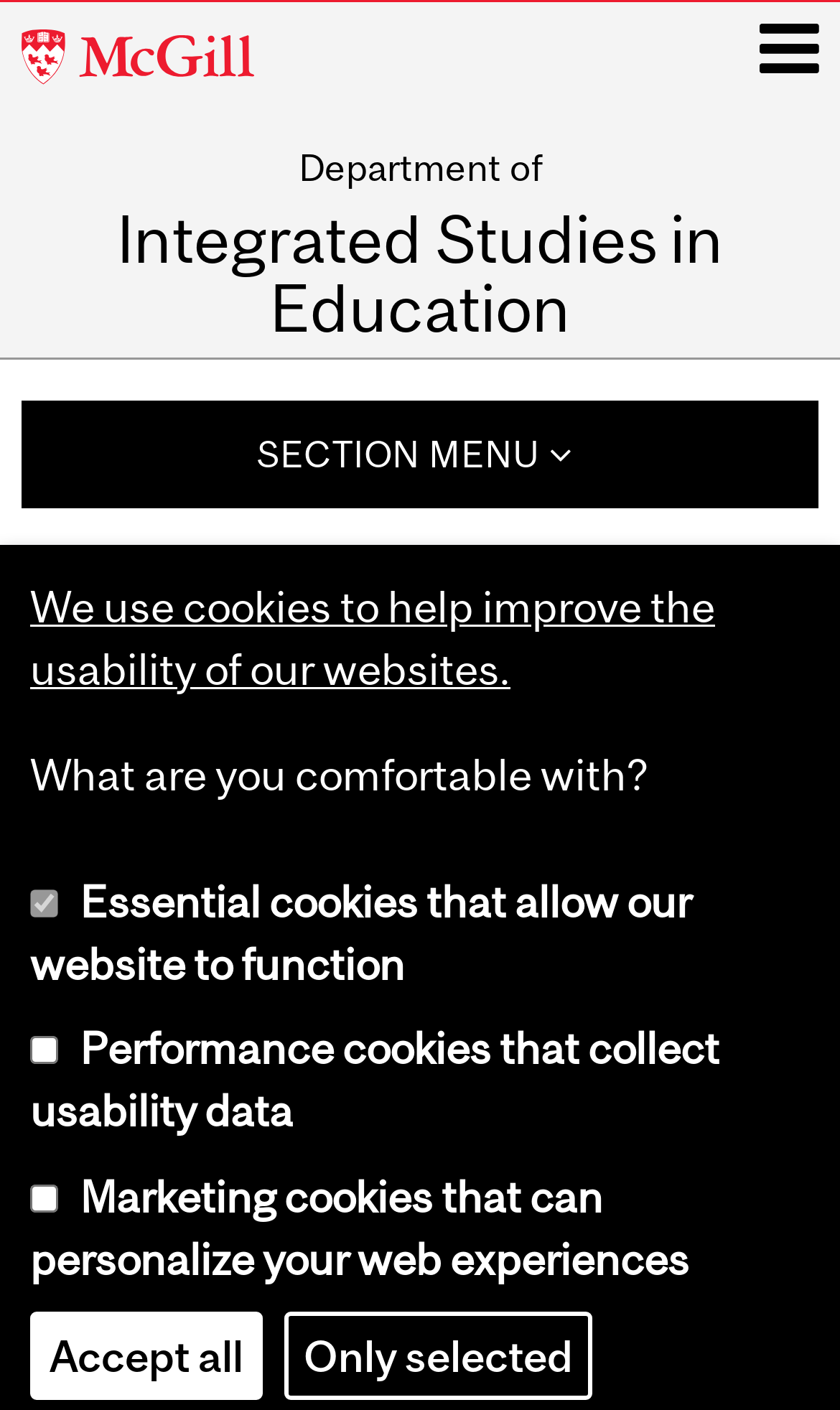Answer this question using a single word or a brief phrase:
What is the main menu icon?

uf0c9